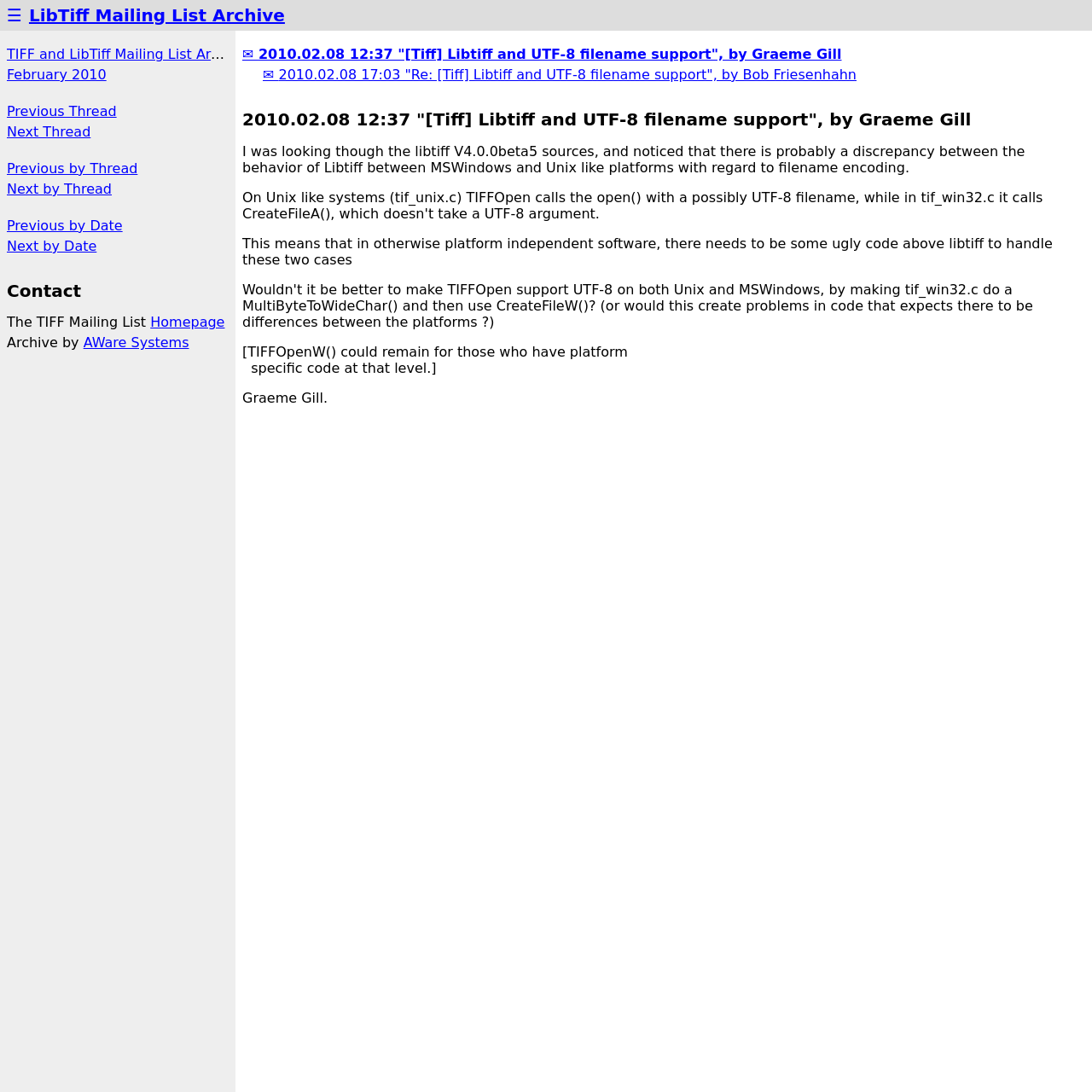Please identify the bounding box coordinates of the element I should click to complete this instruction: 'Read the post by Graeme Gill'. The coordinates should be given as four float numbers between 0 and 1, like this: [left, top, right, bottom].

[0.222, 0.042, 0.771, 0.057]